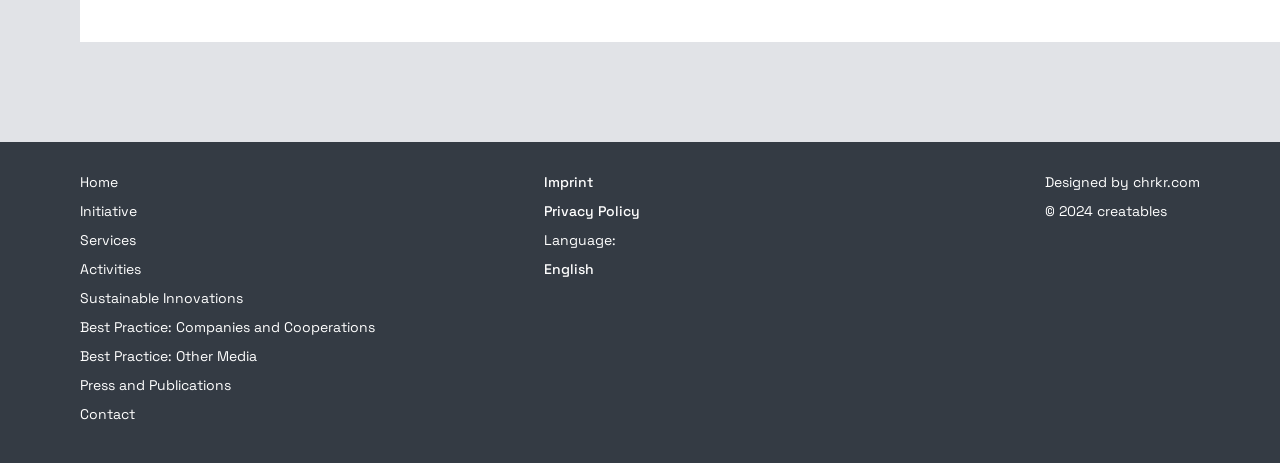Identify and provide the bounding box coordinates of the UI element described: "Best Practice: Companies and Cooperations". The coordinates should be formatted as [left, top, right, bottom], with each number being a float between 0 and 1.

[0.062, 0.685, 0.293, 0.747]